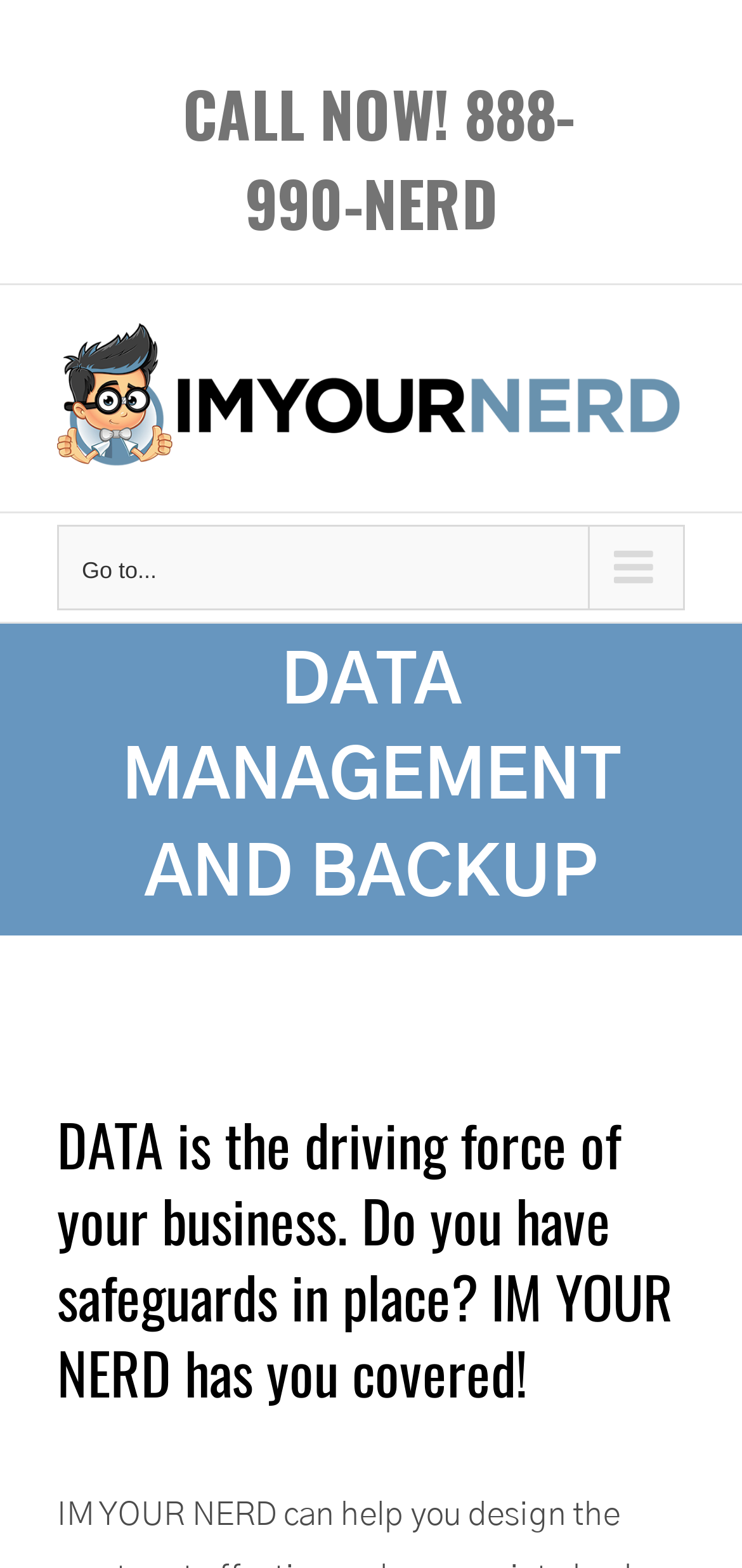Please provide the main heading of the webpage content.

DATA MANAGEMENT AND BACKUP